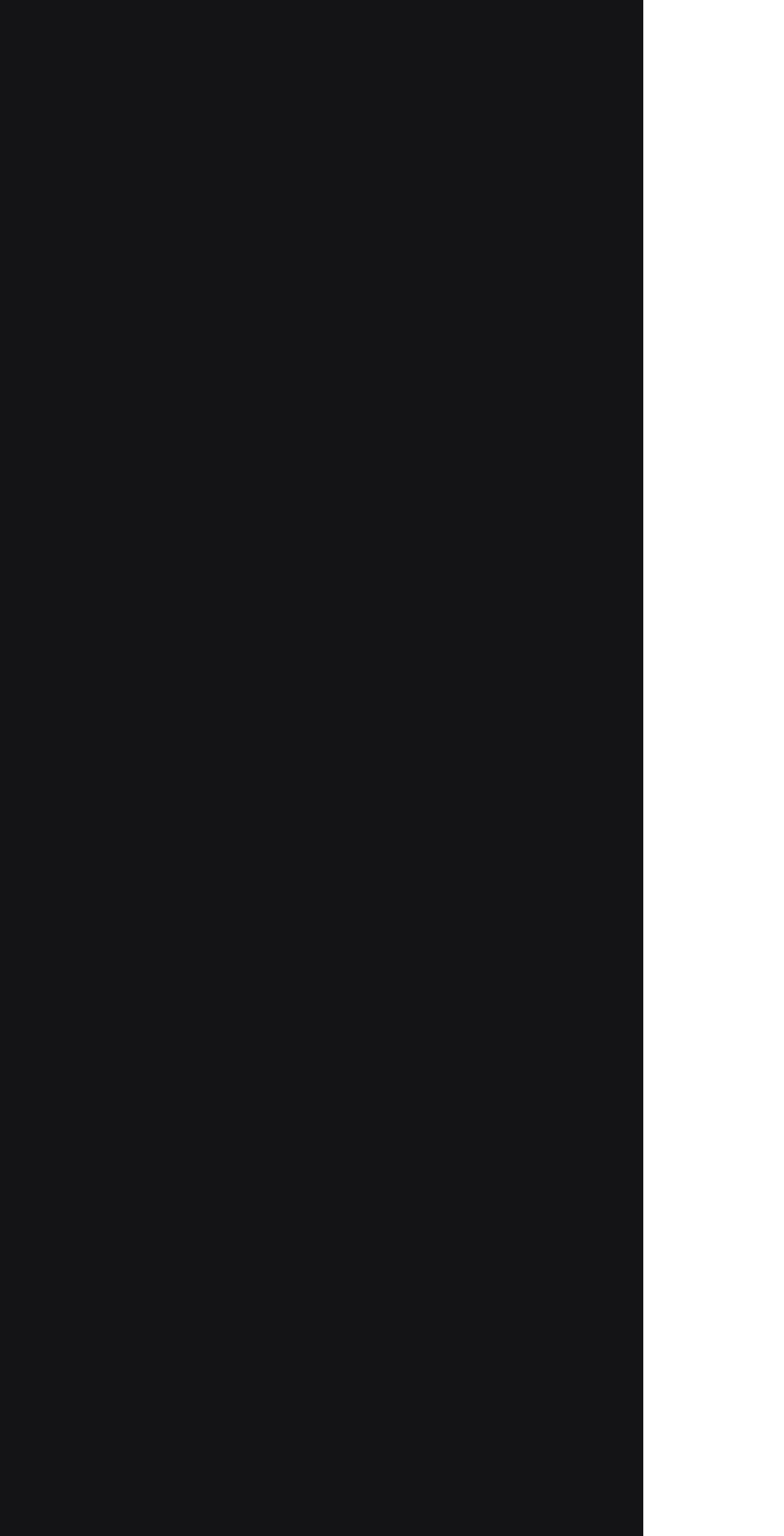Determine the bounding box coordinates (top-left x, top-left y, bottom-right x, bottom-right y) of the UI element described in the following text: Get Started

[0.231, 0.343, 0.59, 0.402]